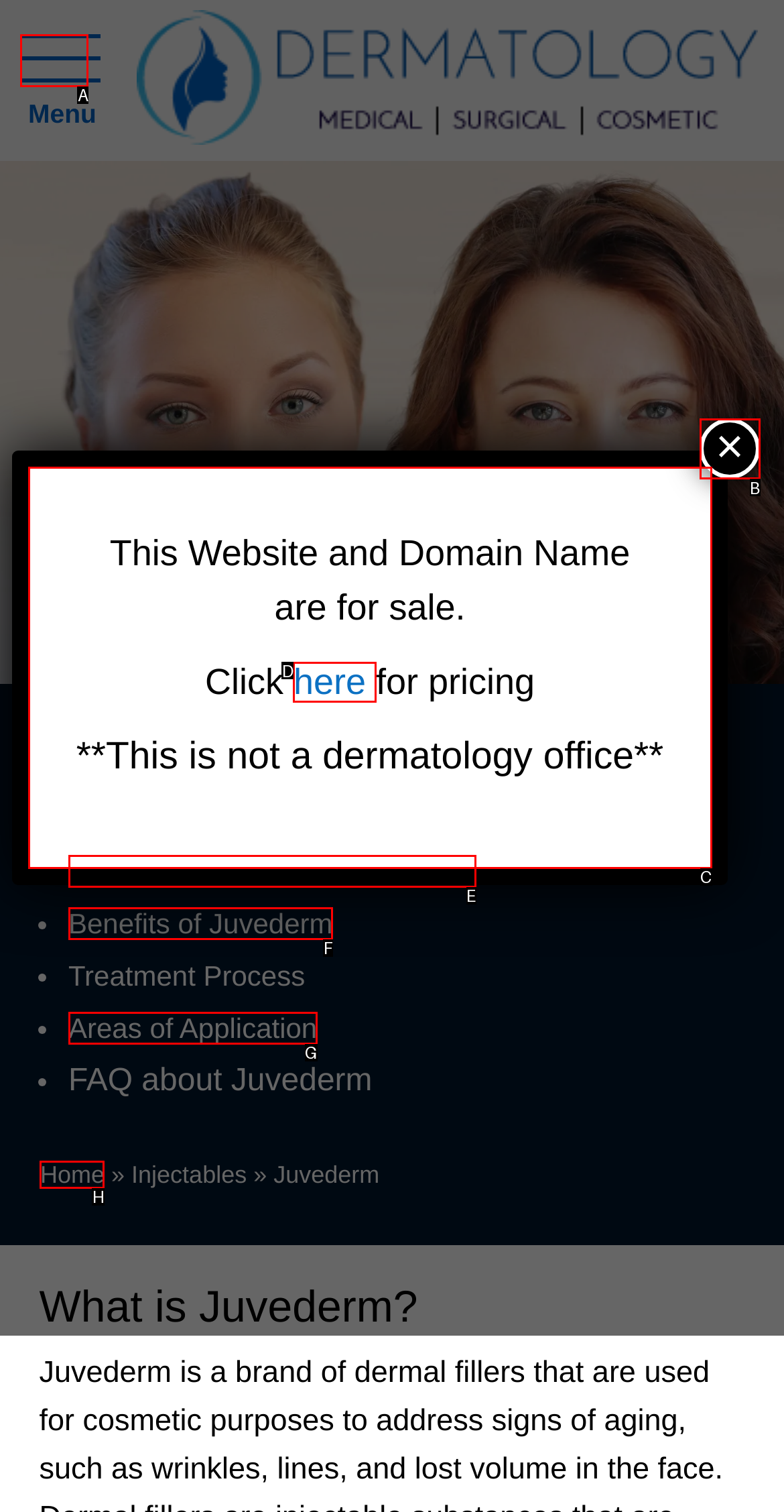Identify which lettered option completes the task: Click the link to go to Home page. Provide the letter of the correct choice.

H